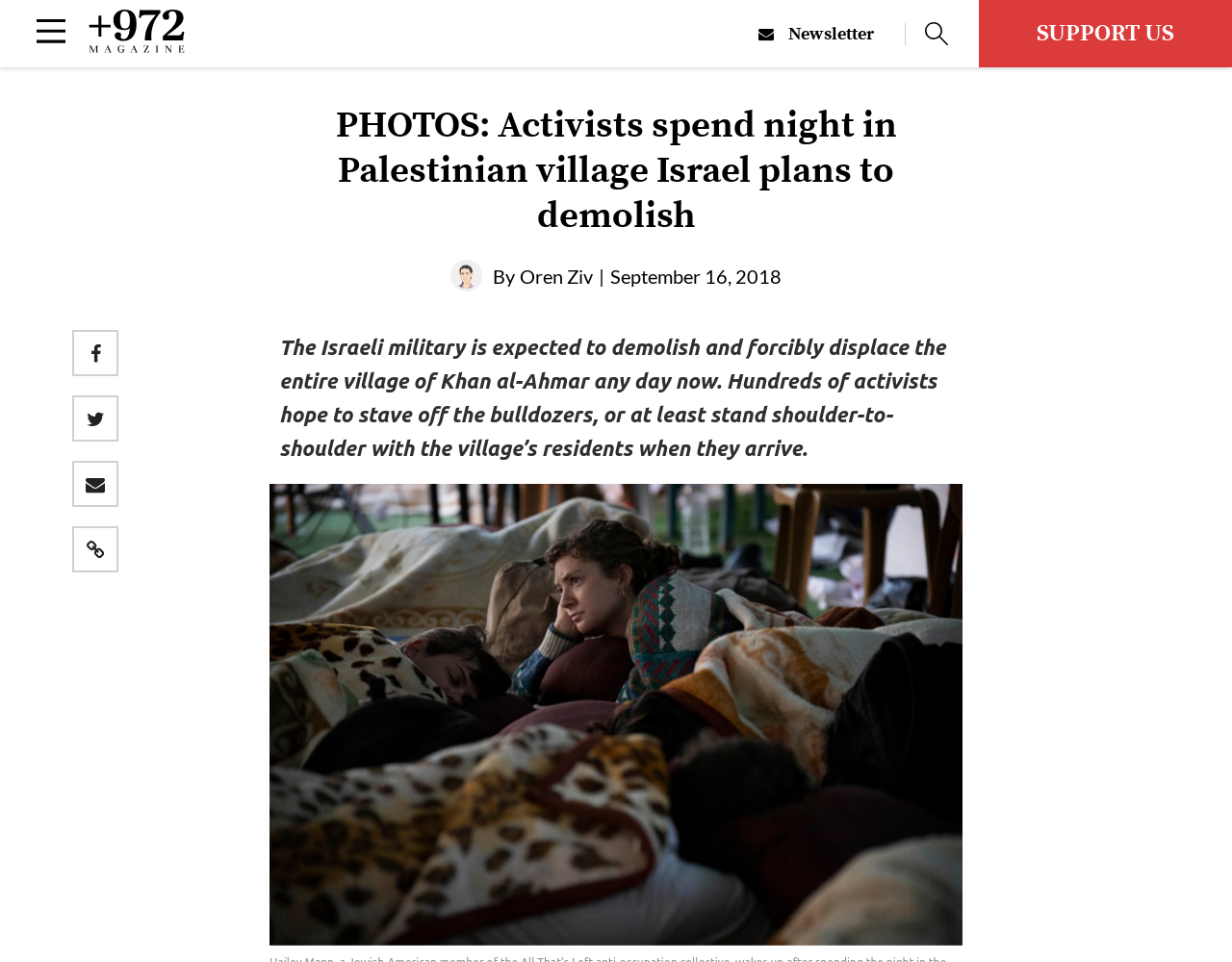Identify and provide the bounding box coordinates of the UI element described: "Gaza". The coordinates should be formatted as [left, top, right, bottom], with each number being a float between 0 and 1.

[0.0, 0.169, 0.219, 0.205]